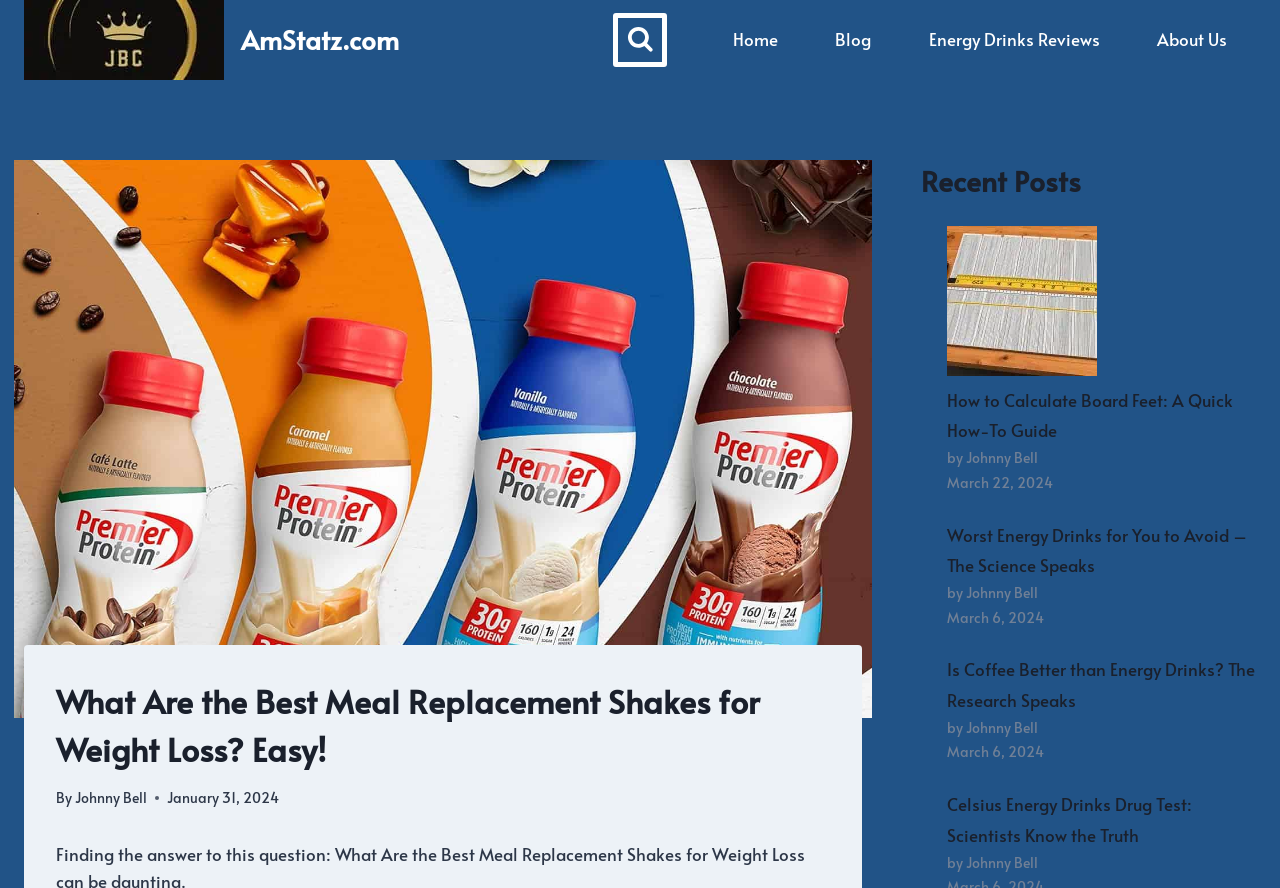Can you find the bounding box coordinates for the element to click on to achieve the instruction: "Go to the Home page"?

[0.55, 0.03, 0.63, 0.06]